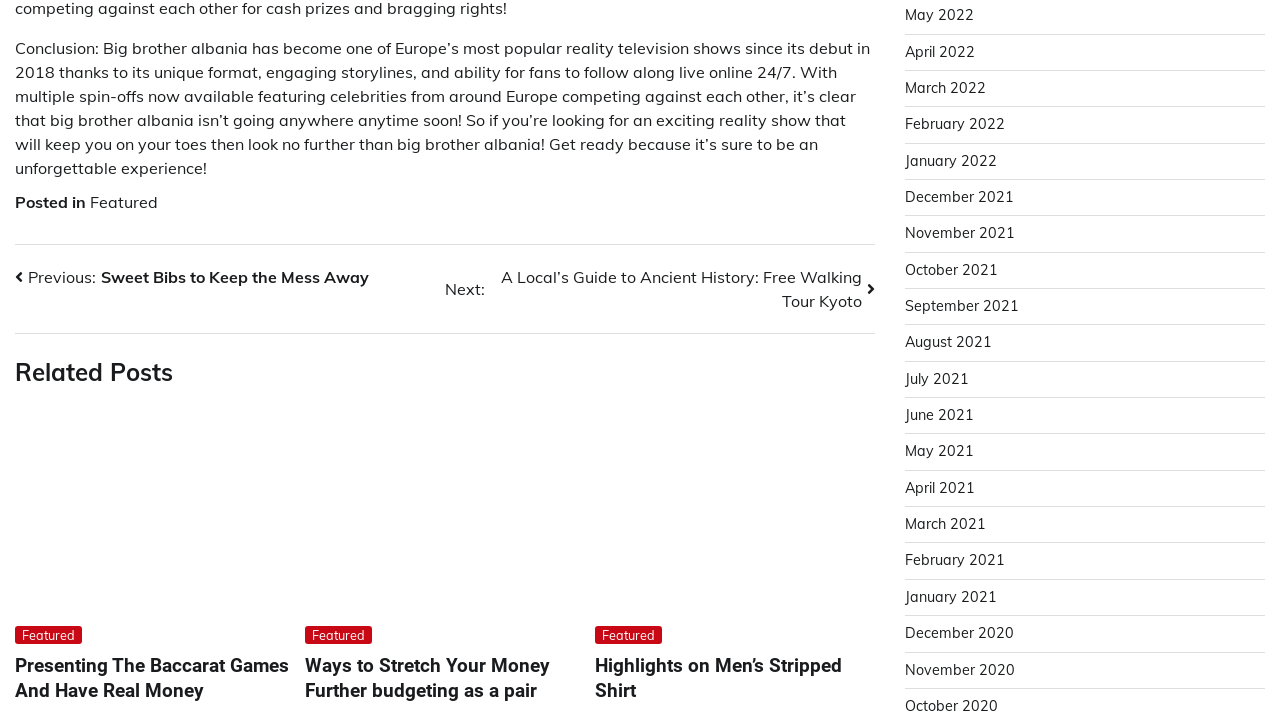Could you provide the bounding box coordinates for the portion of the screen to click to complete this instruction: "Check 'Torazen Reviews'"?

None